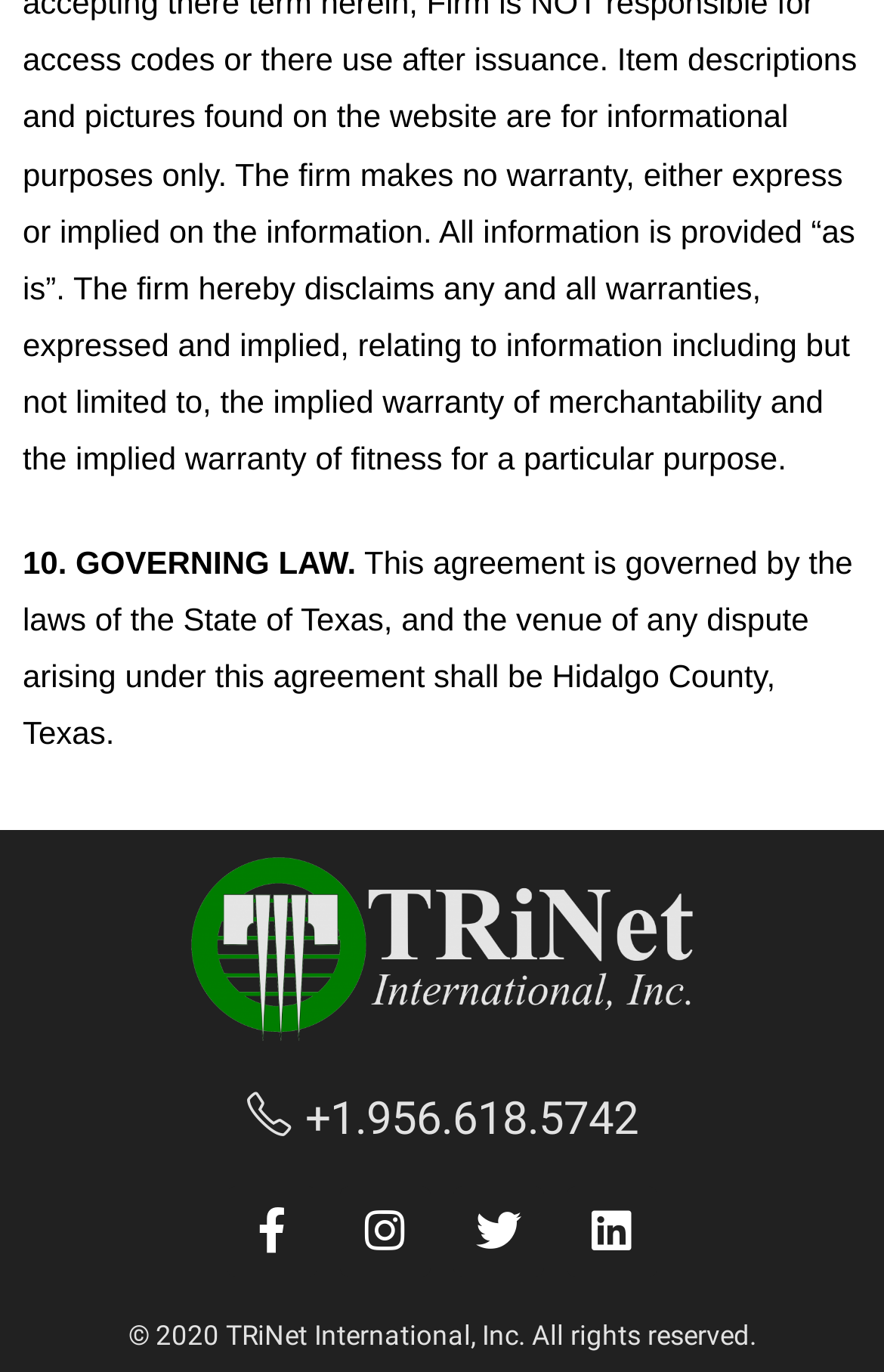Who owns the copyright of this website?
Answer briefly with a single word or phrase based on the image.

TRiNet International, Inc.